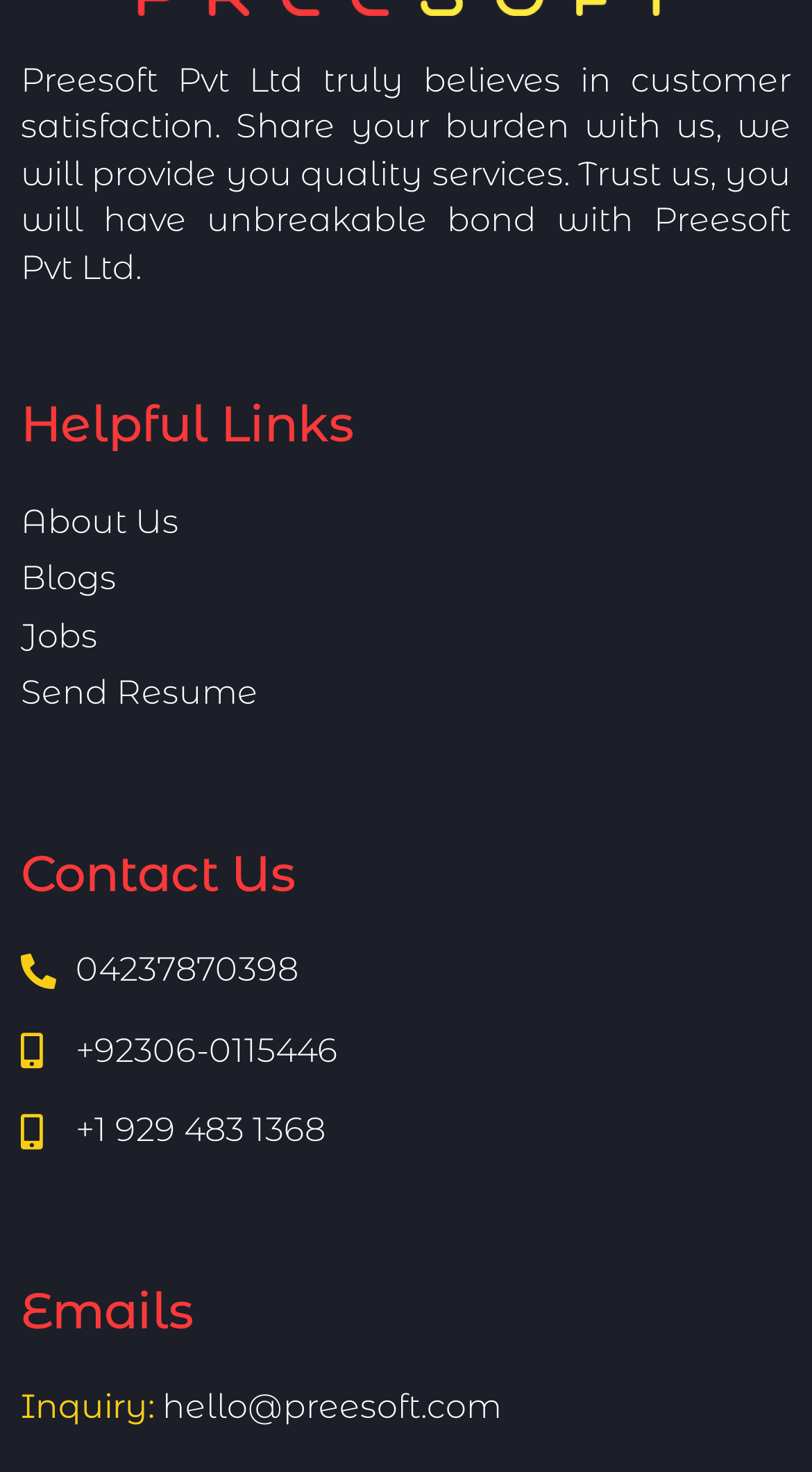What is the purpose of the 'Send Resume' link?
Based on the screenshot, respond with a single word or phrase.

To submit a job application